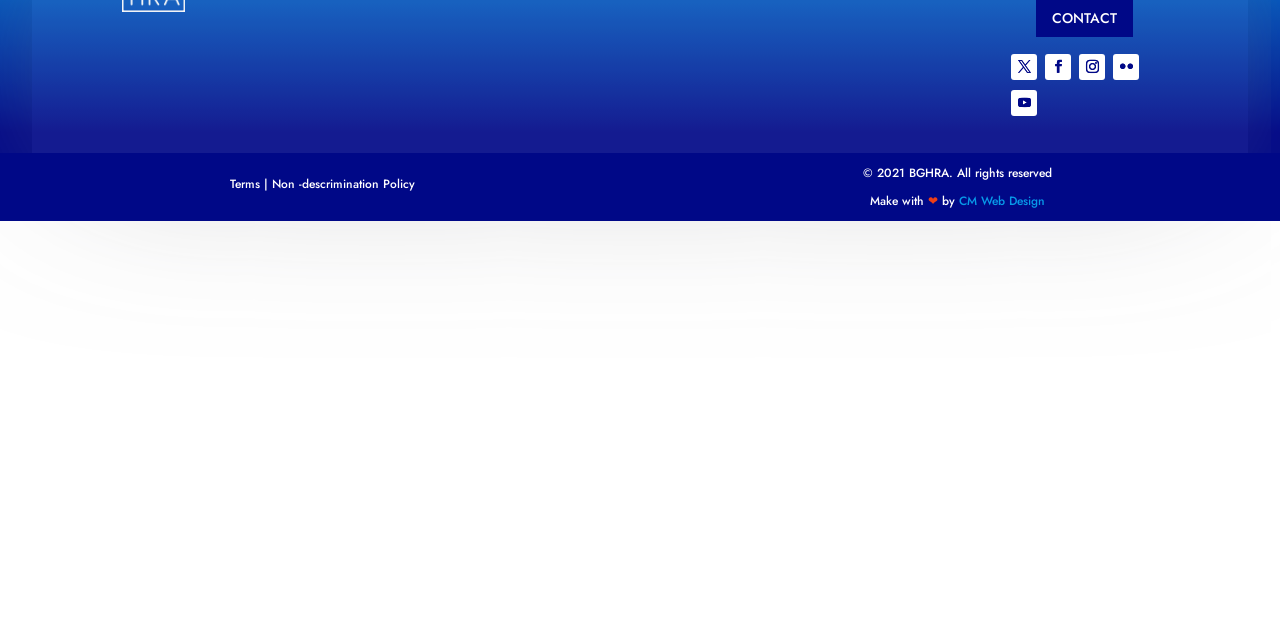Bounding box coordinates are specified in the format (top-left x, top-left y, bottom-right x, bottom-right y). All values are floating point numbers bounded between 0 and 1. Please provide the bounding box coordinate of the region this sentence describes: CONTACT

[0.81, 0.001, 0.885, 0.057]